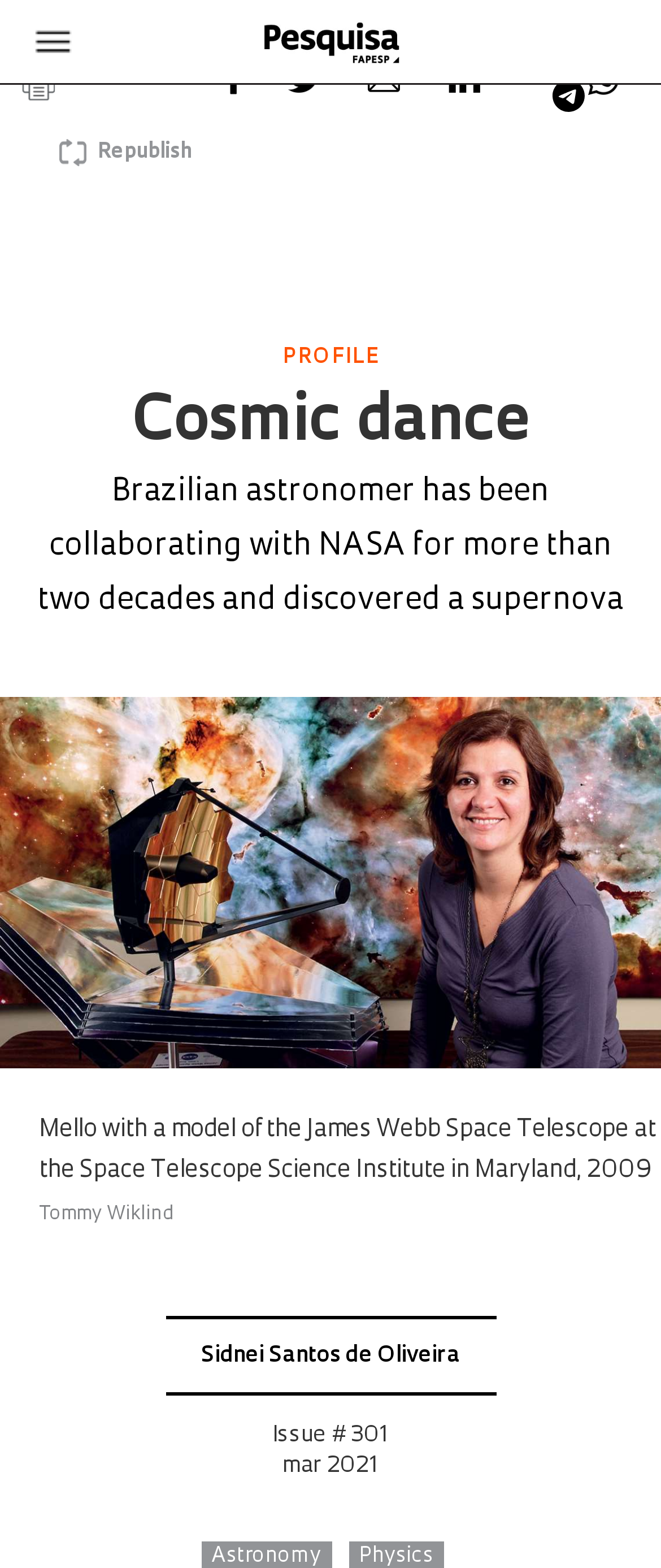How many years has Duilia de Mello been writing songs?
Please provide a detailed and comprehensive answer to the question.

According to the webpage, Duilia de Mello has written more than 500 songs in 10 years, and has composed more than 6000 instrumental pieces in 20 years.